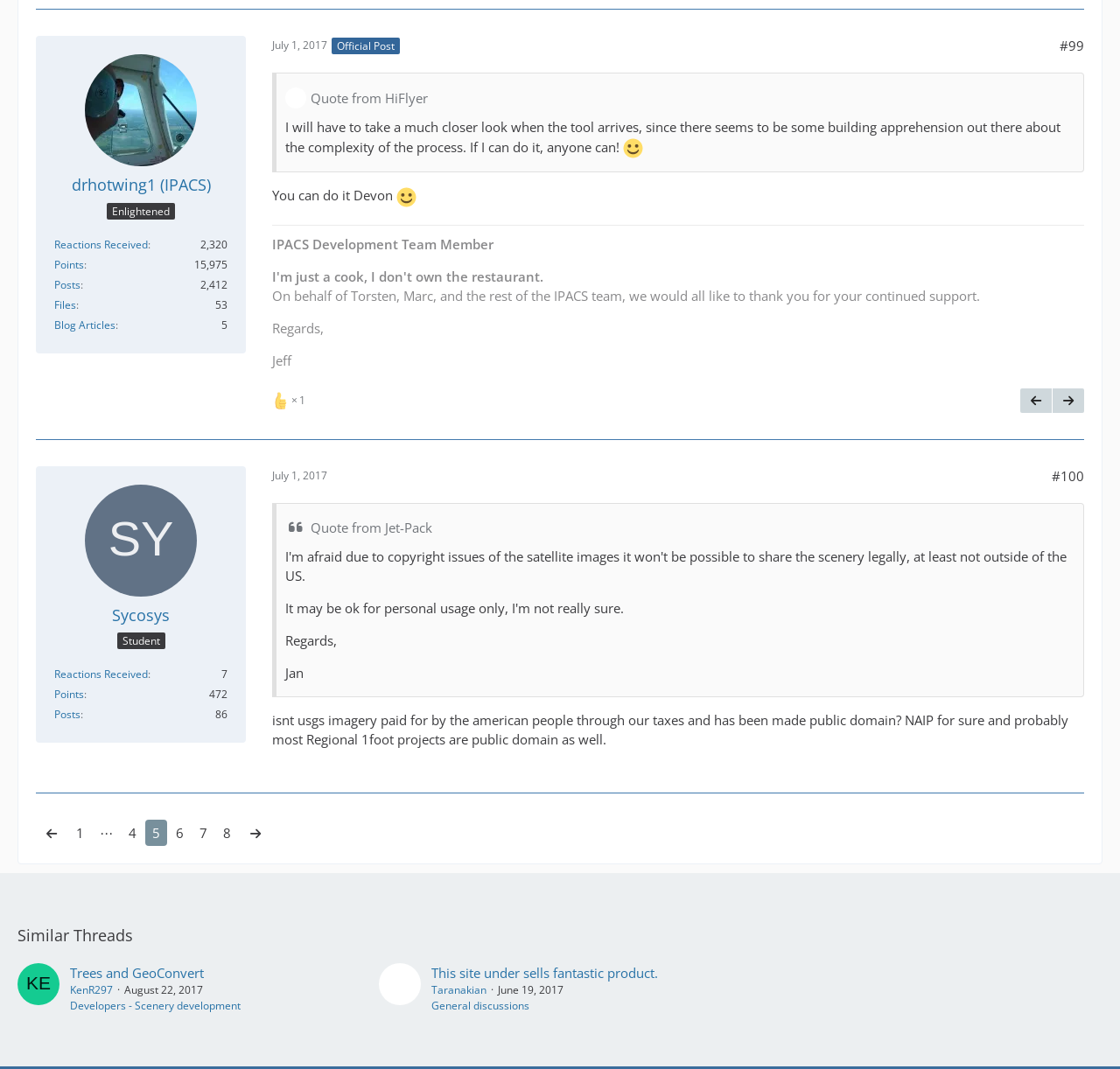Locate the bounding box coordinates of the area that needs to be clicked to fulfill the following instruction: "Share the official post". The coordinates should be in the format of four float numbers between 0 and 1, namely [left, top, right, bottom].

[0.946, 0.035, 0.968, 0.051]